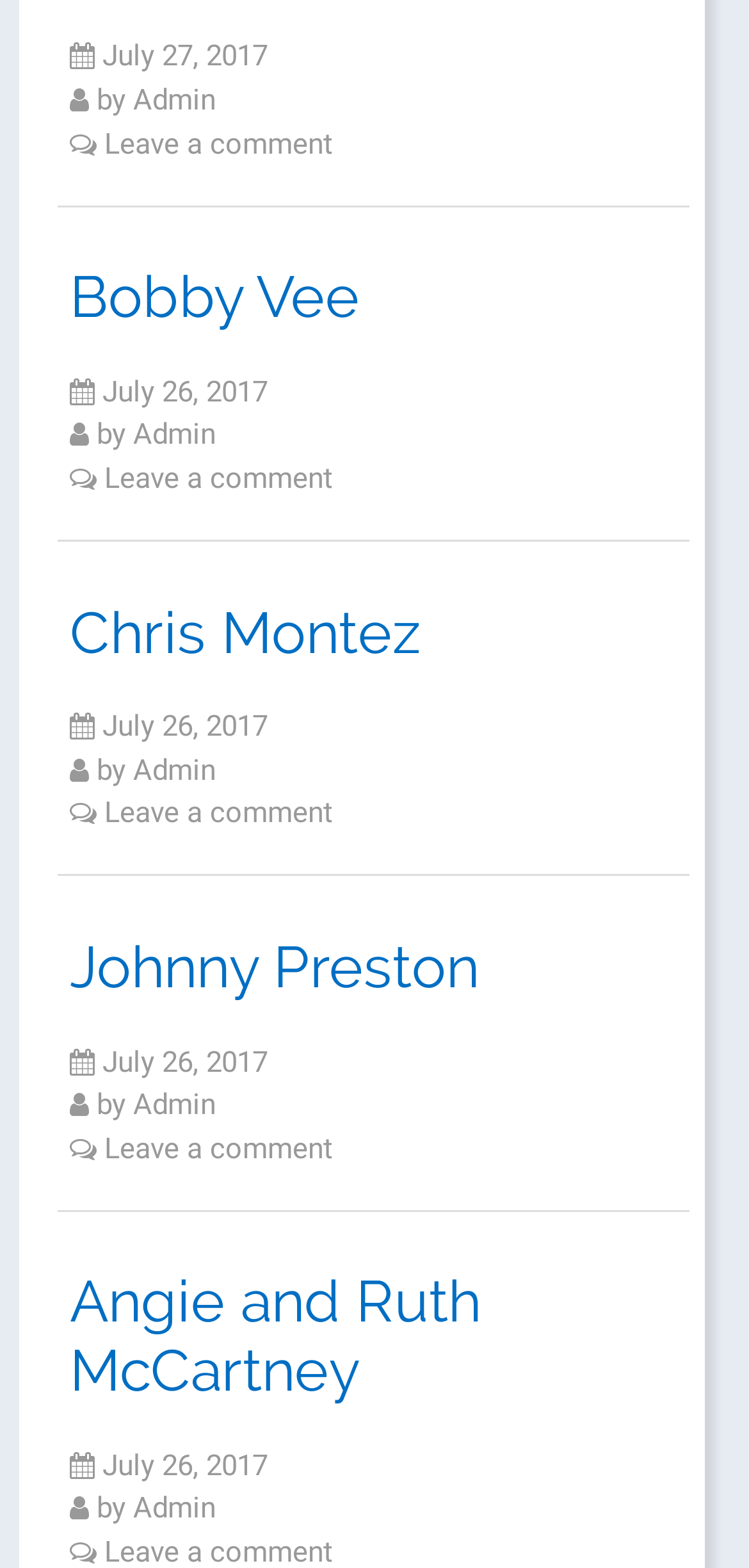Extract the bounding box for the UI element that matches this description: "AiVante Health Solutions".

None